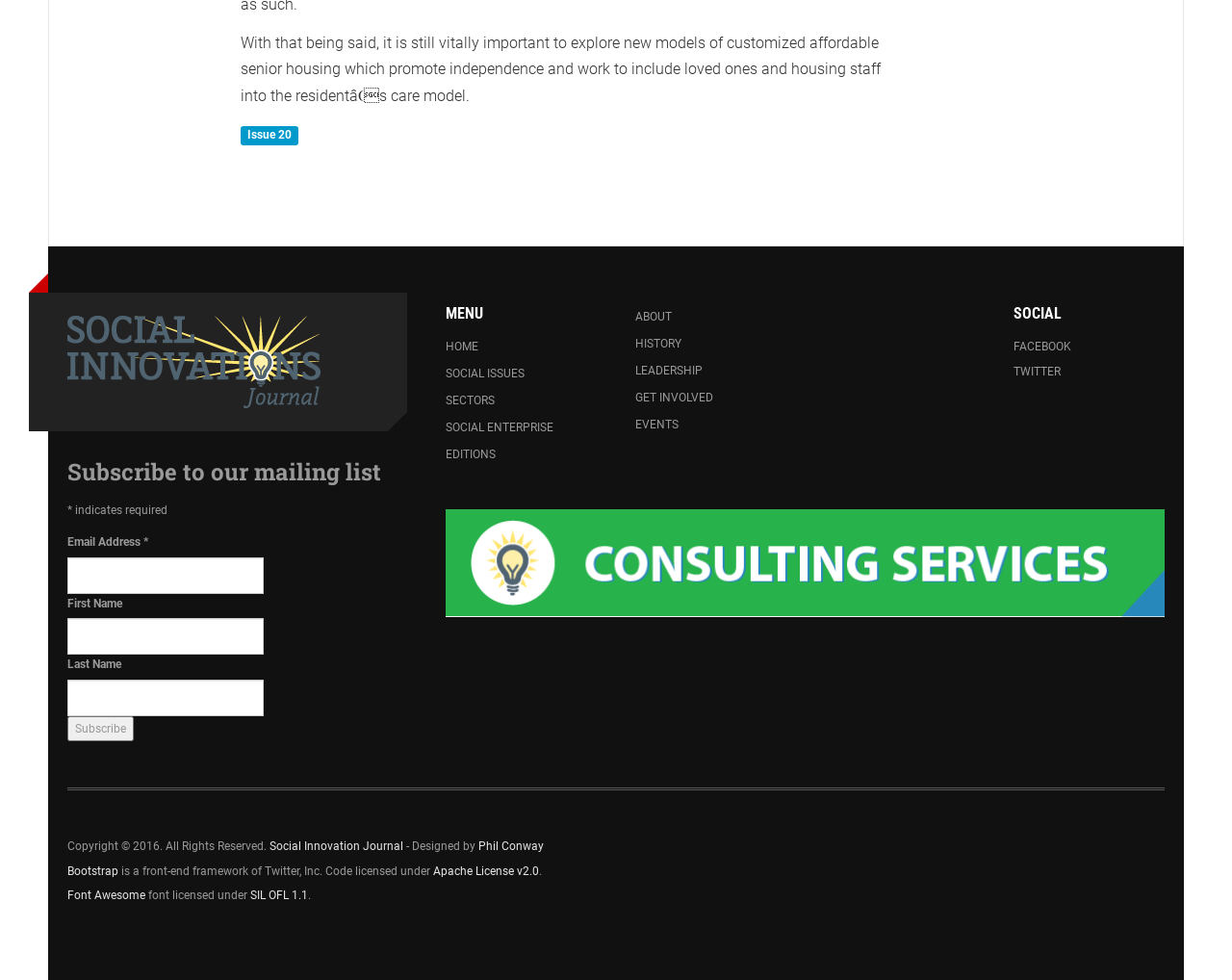Please find the bounding box coordinates for the clickable element needed to perform this instruction: "Subscribe to the mailing list".

[0.055, 0.731, 0.109, 0.757]